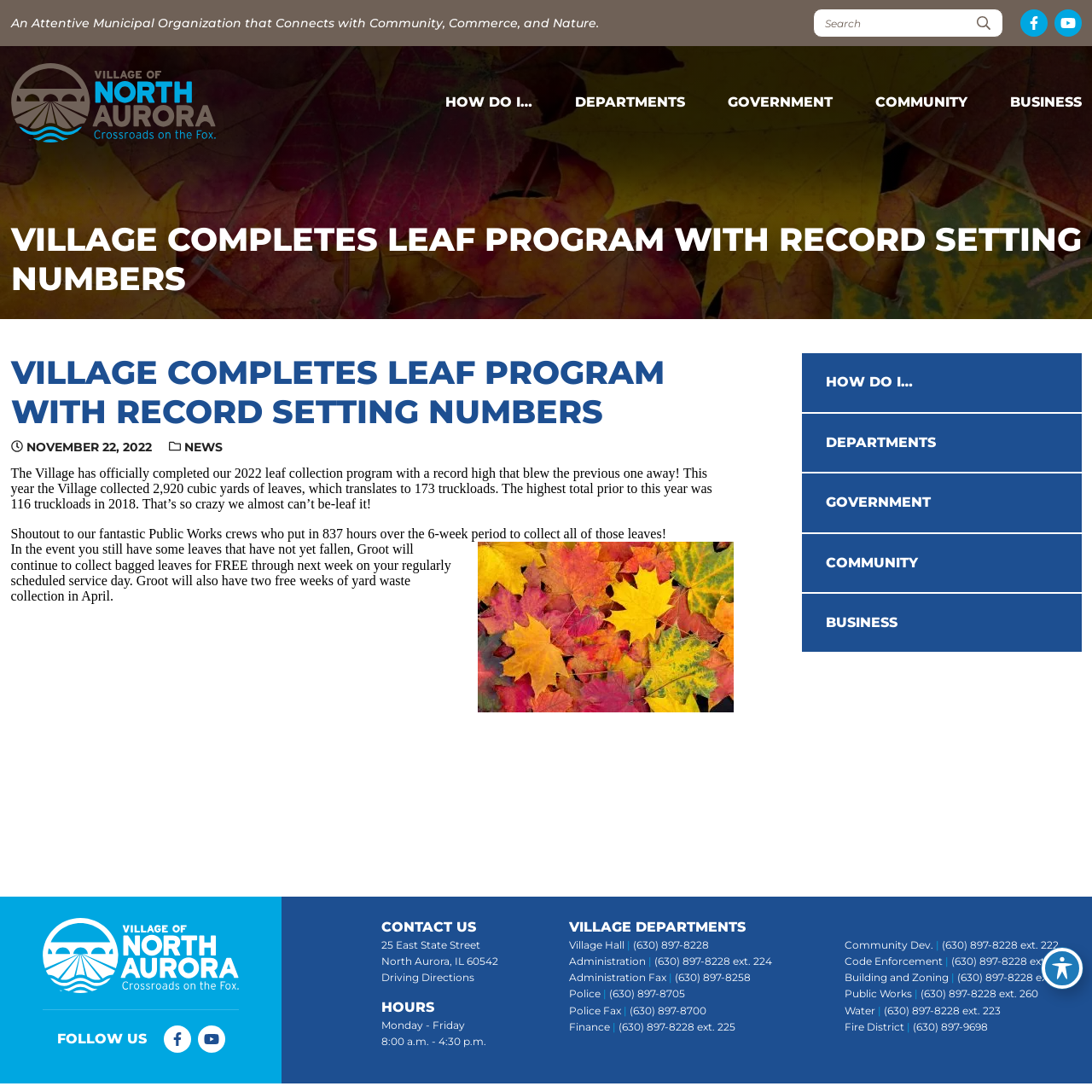Reply to the question with a single word or phrase:
What is the address of the Village Hall?

25 East State Street